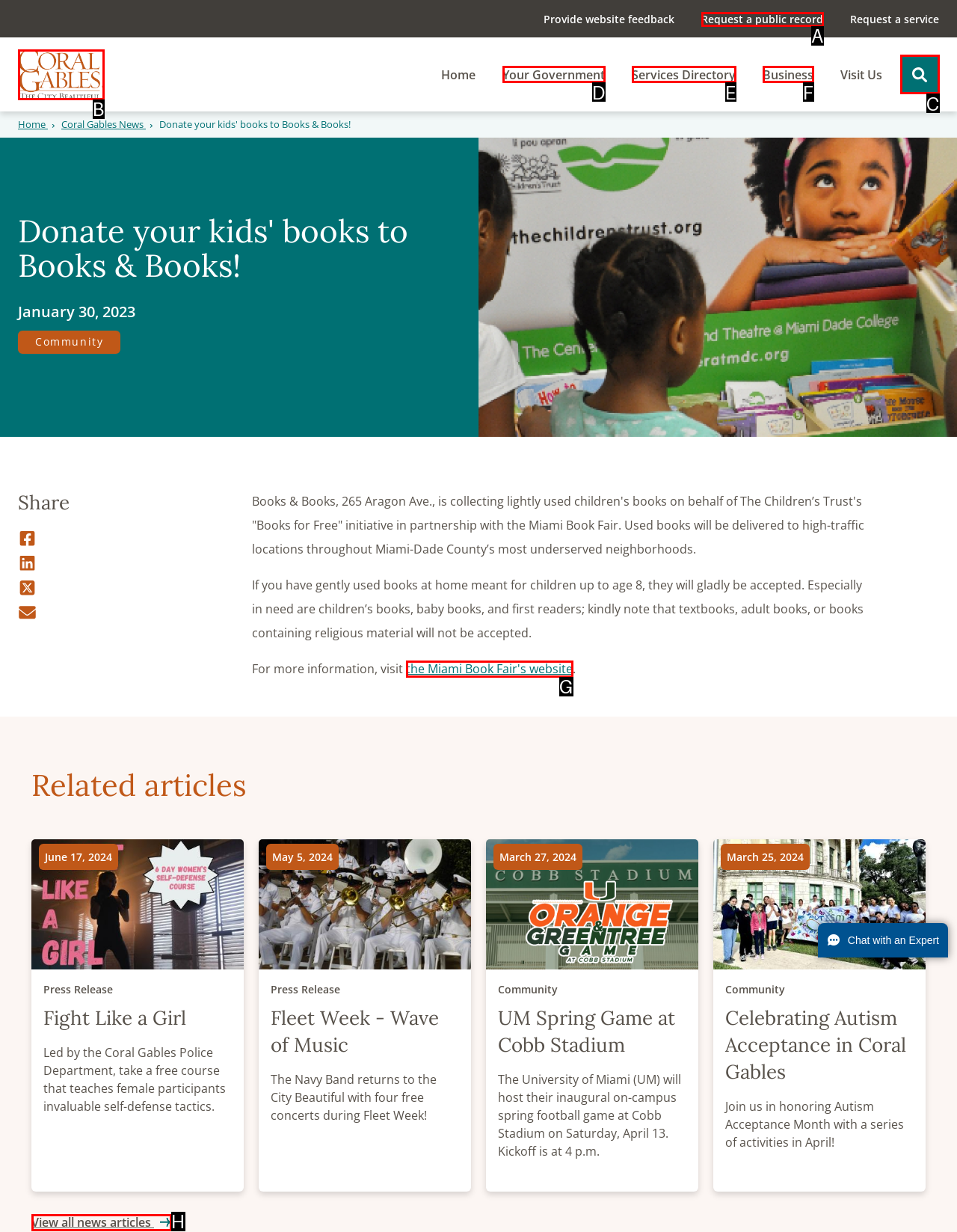Which option best describes: alt="Home"
Respond with the letter of the appropriate choice.

B